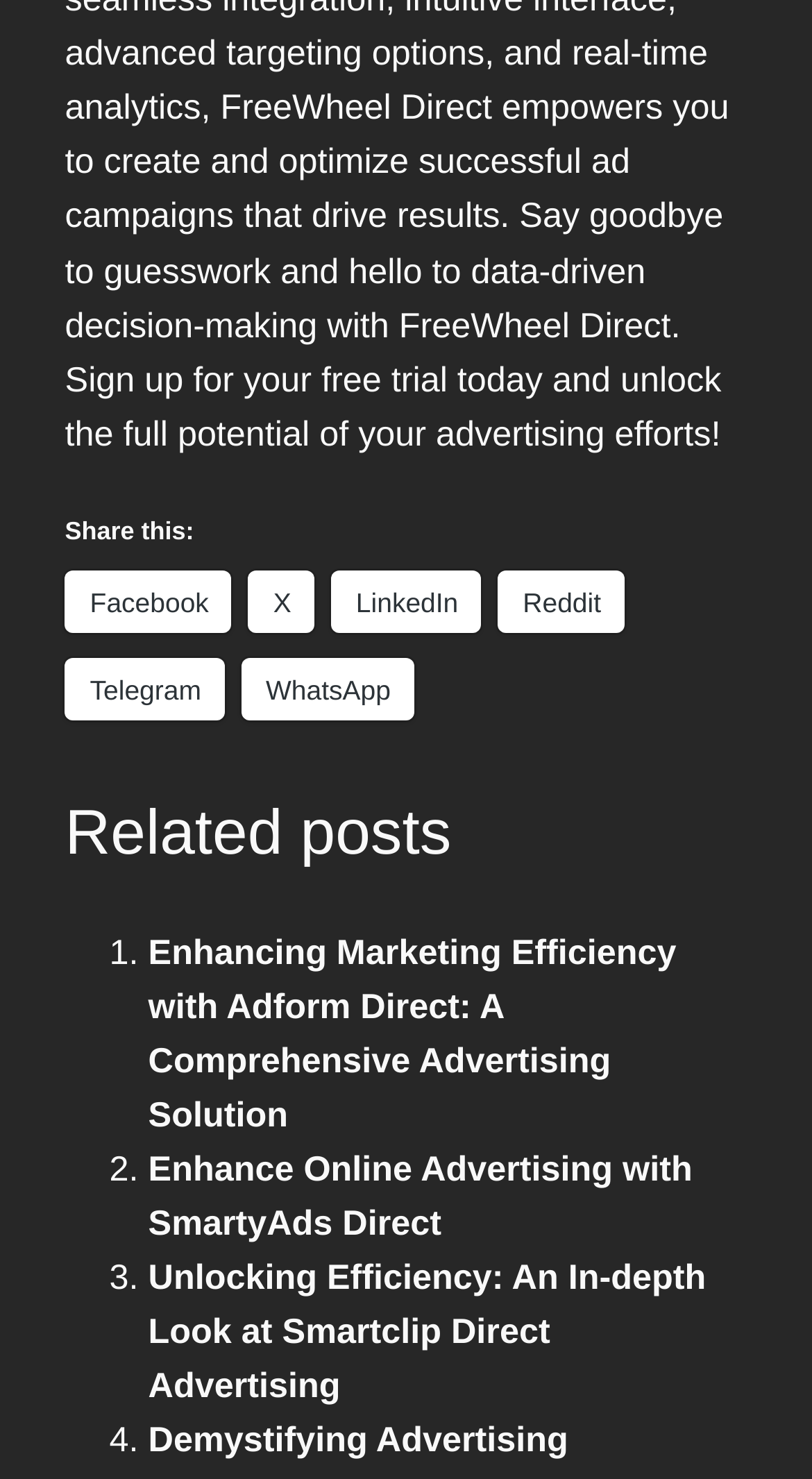Using the information in the image, give a detailed answer to the following question: What social media platforms can you share this content on?

By examining the links provided under the 'Share this:' heading, we can see that the webpage allows users to share the content on various social media platforms, including Facebook, LinkedIn, Reddit, Telegram, and WhatsApp.